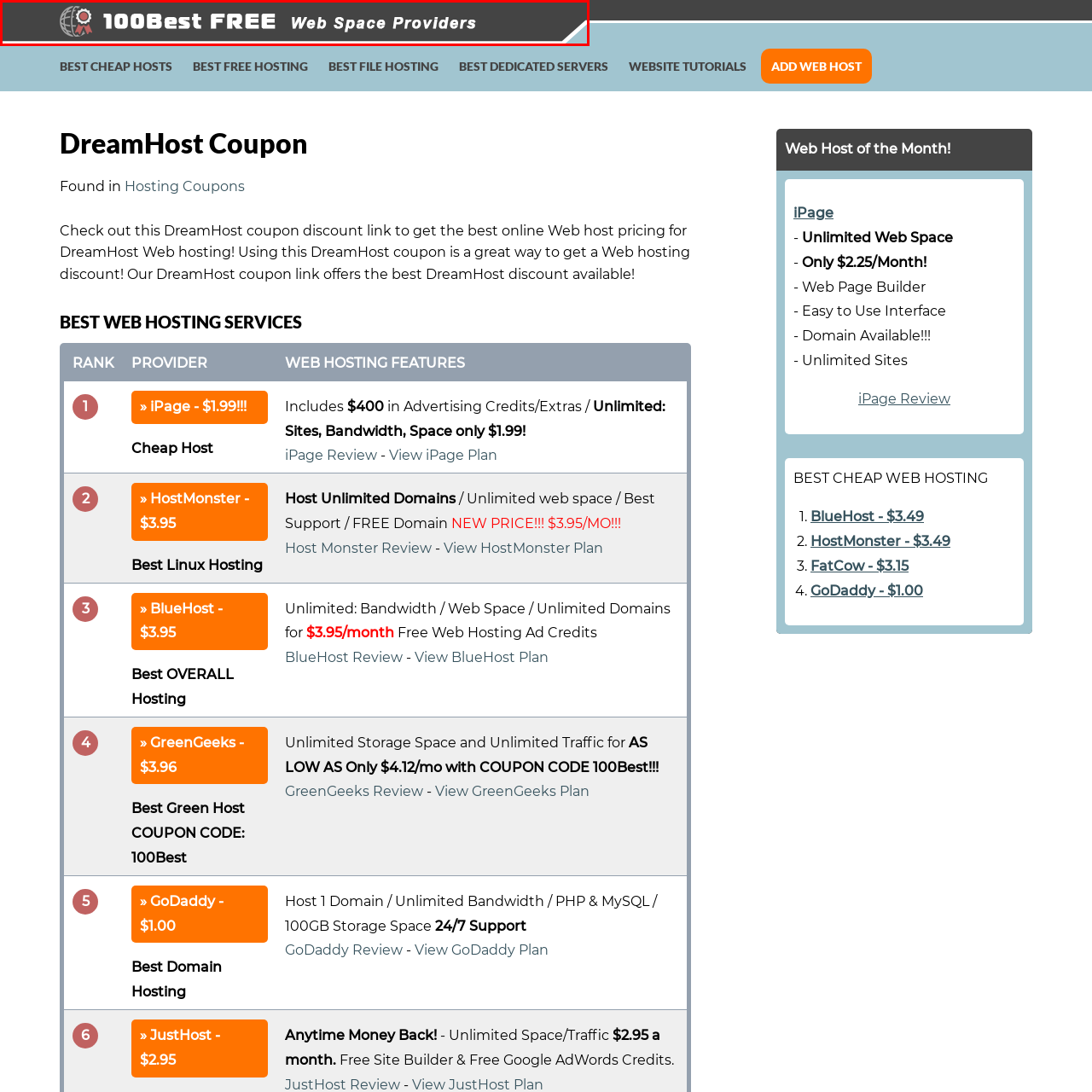Observe the image enclosed by the red rectangle, What type of web hosting solutions are emphasized?
 Give a single word or phrase as your answer.

Cost-effective